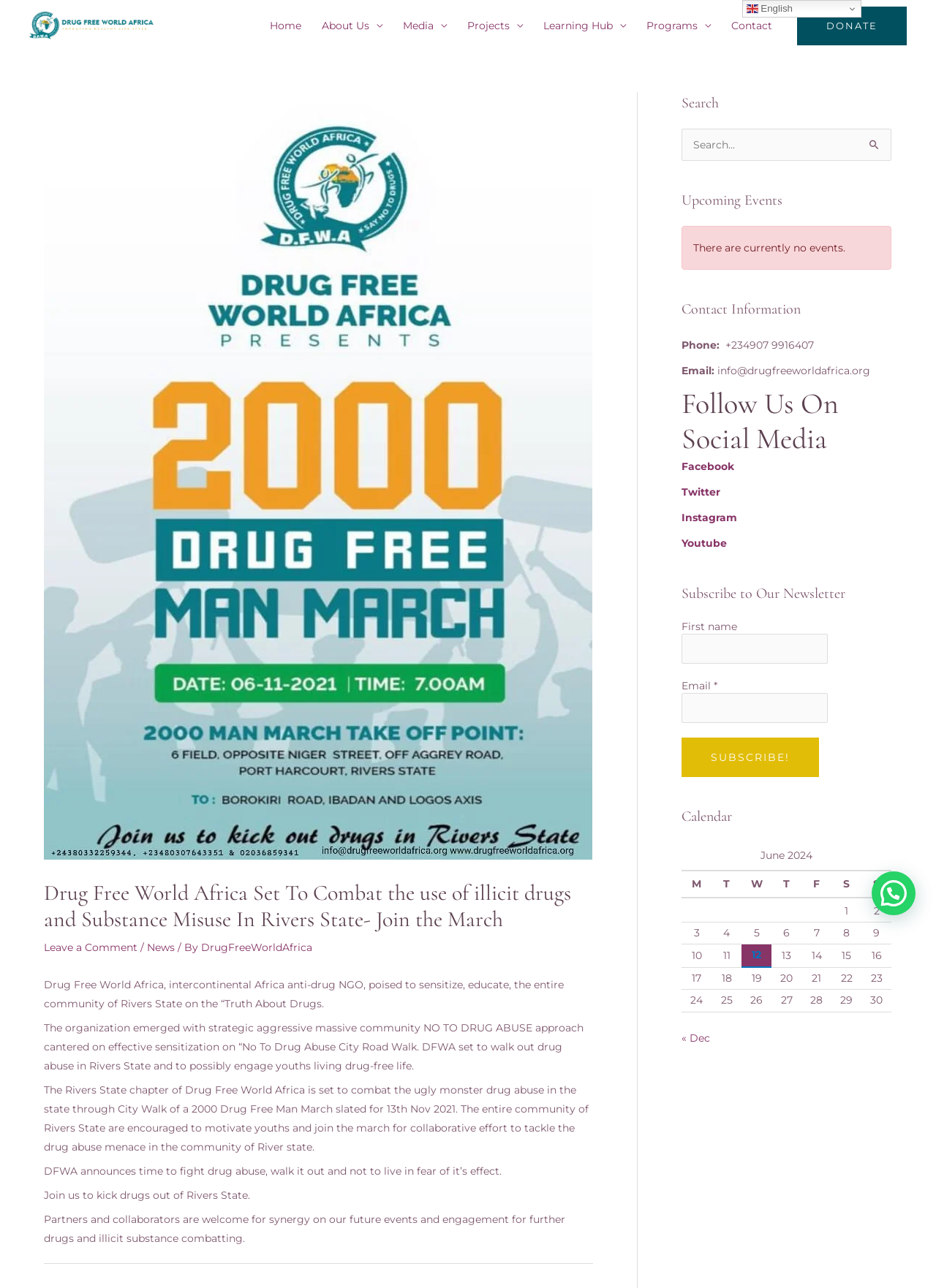Determine the bounding box coordinates for the area you should click to complete the following instruction: "Subscribe to the newsletter".

[0.728, 0.492, 0.884, 0.515]